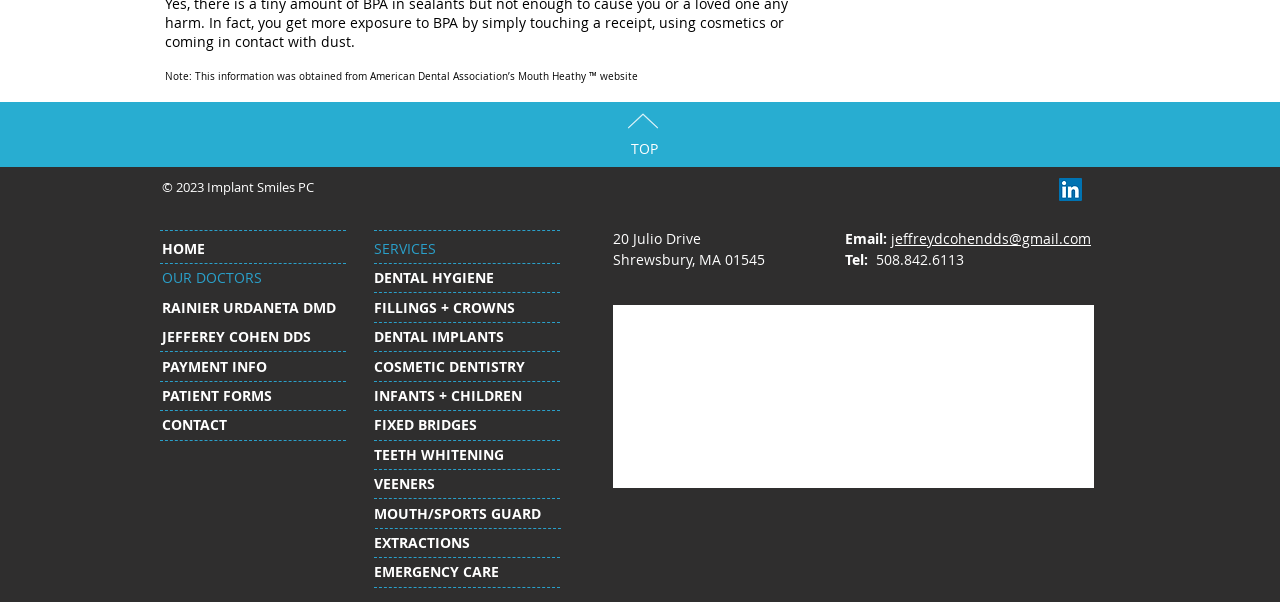Determine the bounding box coordinates of the element that should be clicked to execute the following command: "Send an email to jeffreydcohendds@gmail.com".

[0.696, 0.38, 0.852, 0.412]